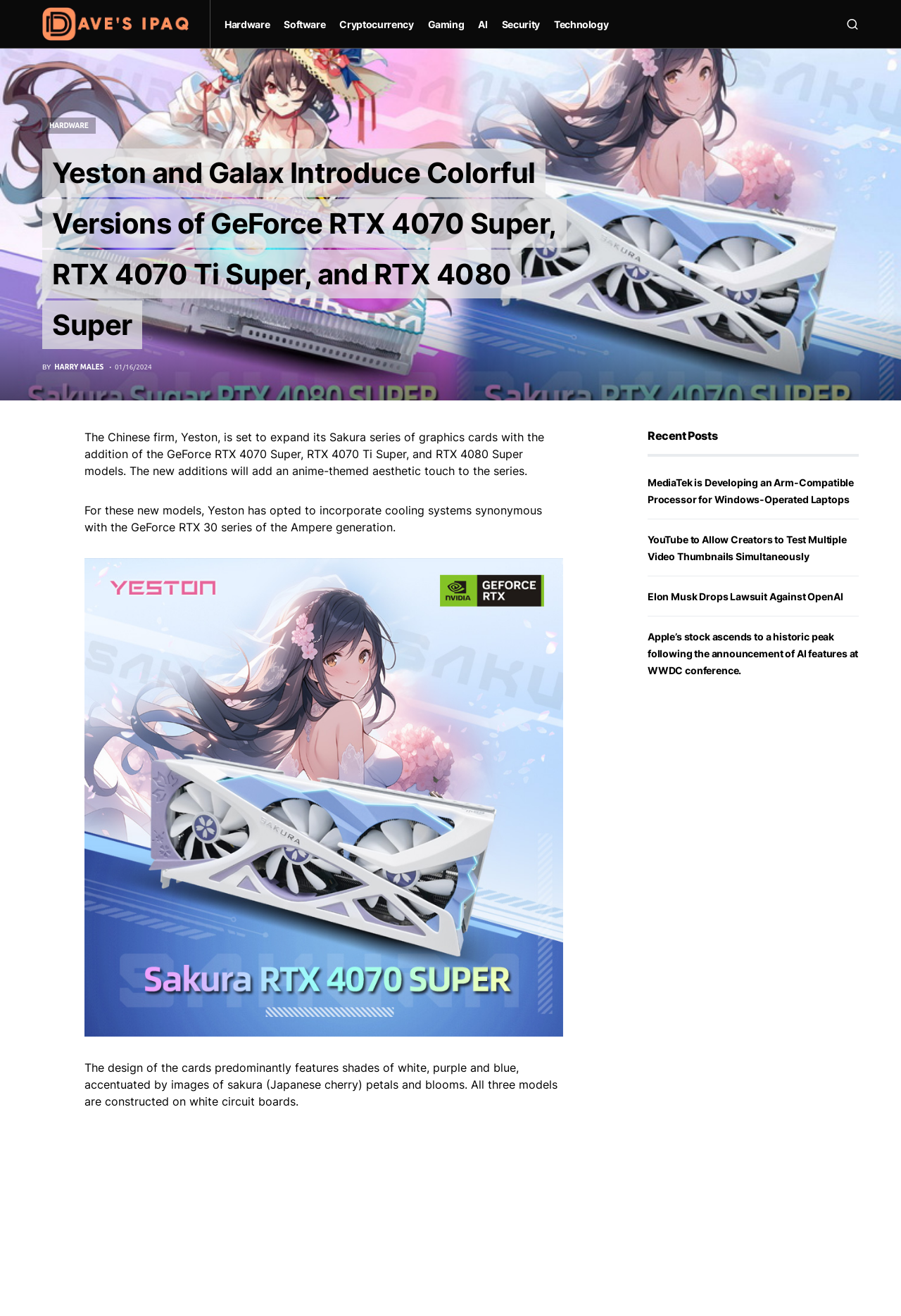Kindly determine the bounding box coordinates for the clickable area to achieve the given instruction: "Check the recent post 'MediaTek is Developing an Arm-Compatible Processor for Windows-Operated Laptops'".

[0.719, 0.362, 0.948, 0.384]